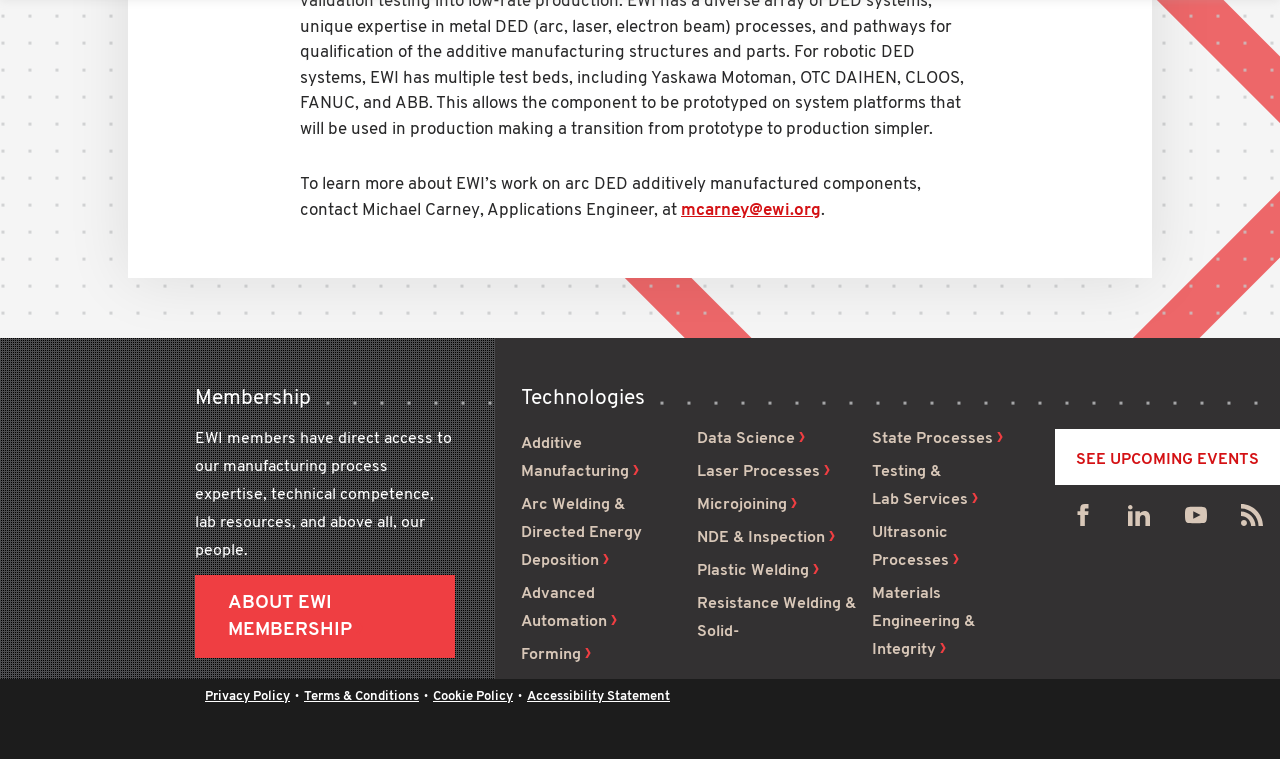From the details in the image, provide a thorough response to the question: How many technologies are listed on this webpage?

I counted the number of link elements under the 'Technologies' heading, which are Additive Manufacturing, Arc Welding & Directed Energy Deposition, Advanced Automation, Forming, Data Science, Laser Processes, Microjoining, NDE & Inspection, Plastic Welding, Resistance Welding & Solid-State Processes, and Ultrasonic Processes.